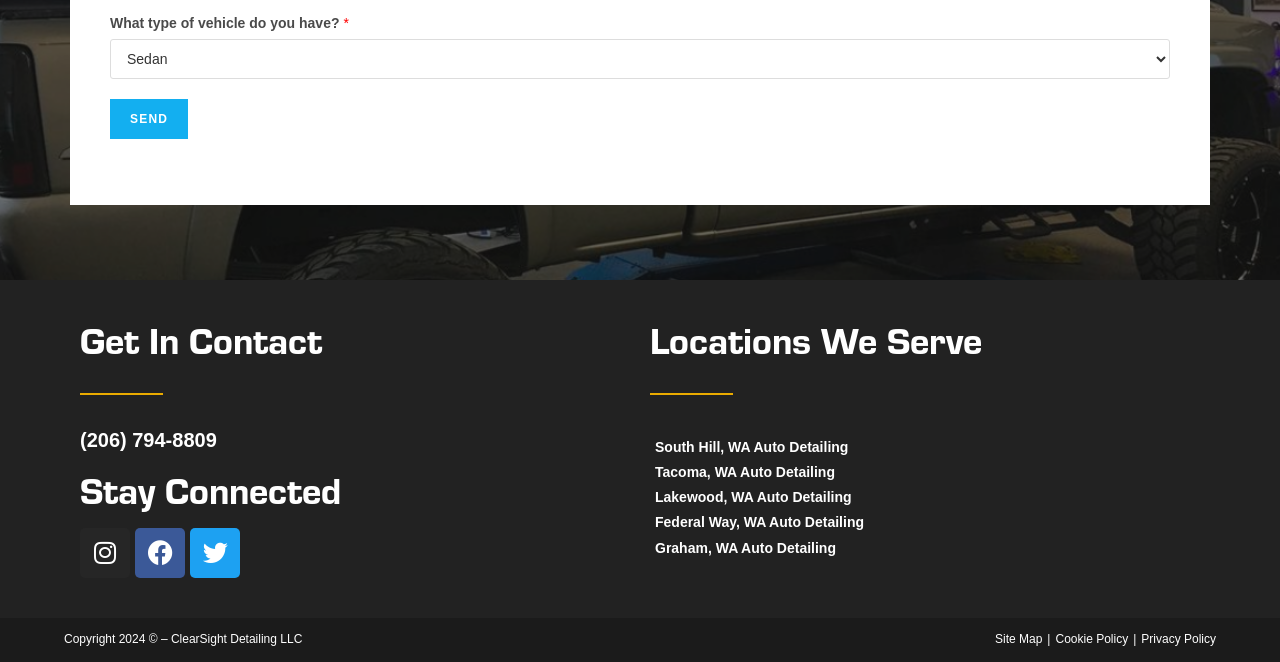Respond to the question below with a single word or phrase: How many locations does ClearSight Detailing serve?

5